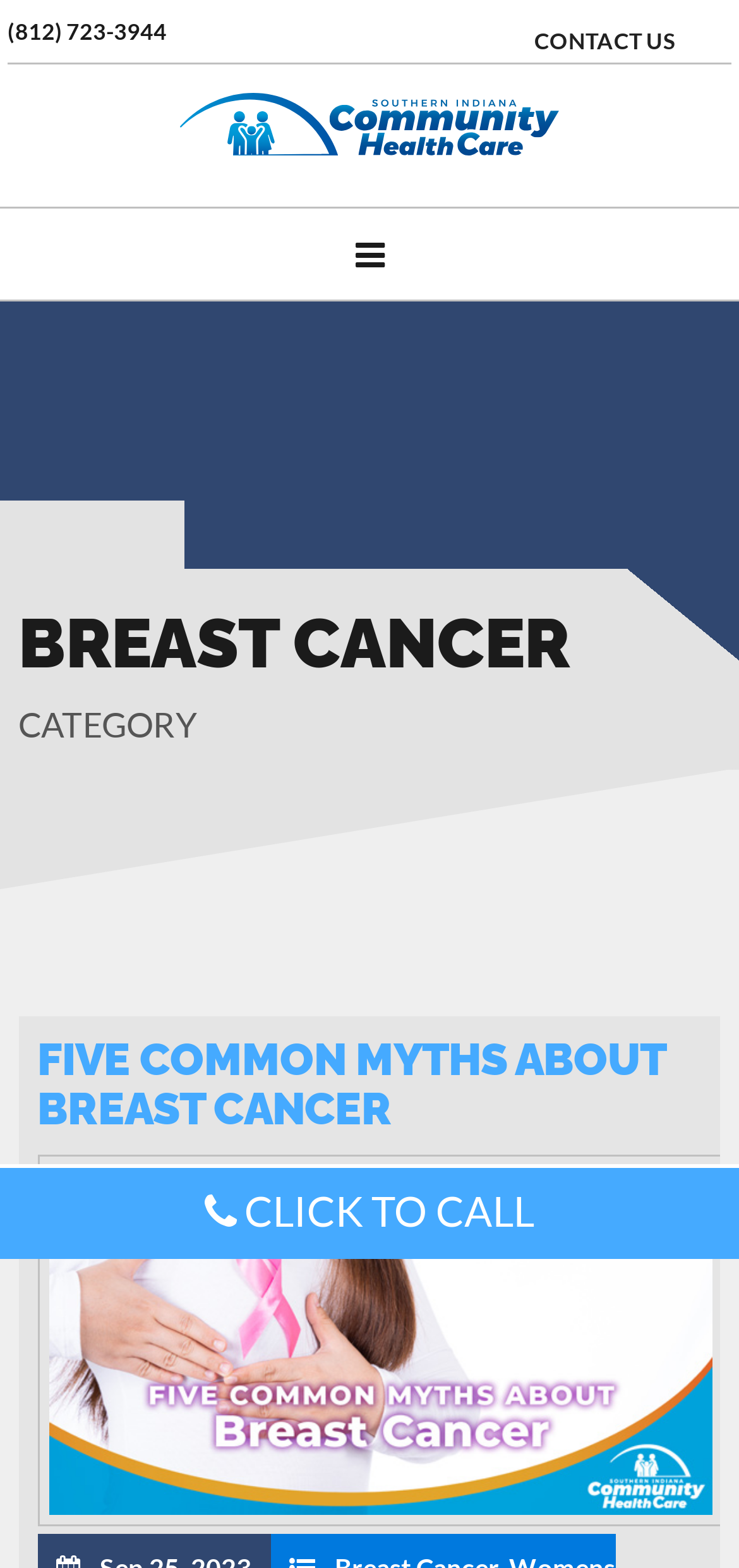What is the title of the first article?
Using the information from the image, give a concise answer in one word or a short phrase.

FIVE COMMON MYTHS ABOUT BREAST CANCER